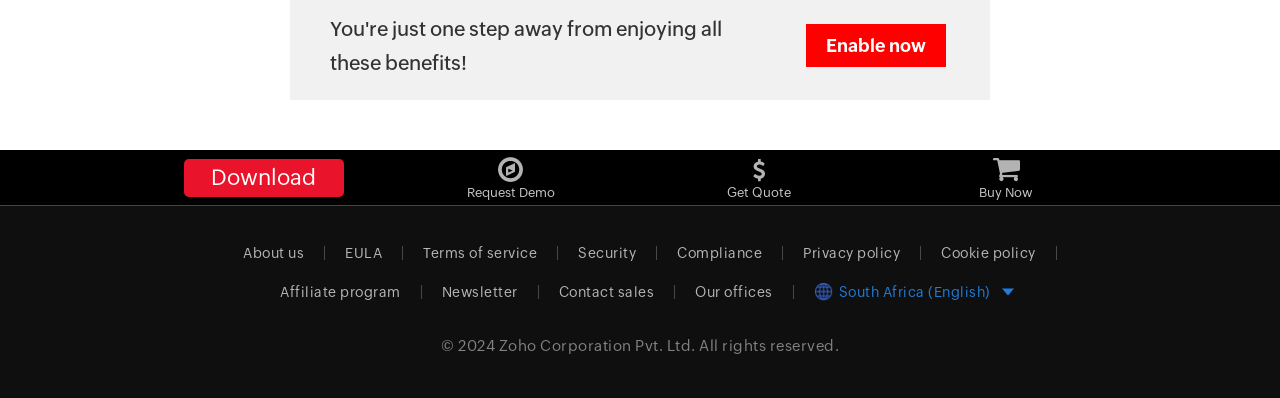Pinpoint the bounding box coordinates of the element that must be clicked to accomplish the following instruction: "Download the software". The coordinates should be in the format of four float numbers between 0 and 1, i.e., [left, top, right, bottom].

[0.144, 0.399, 0.269, 0.495]